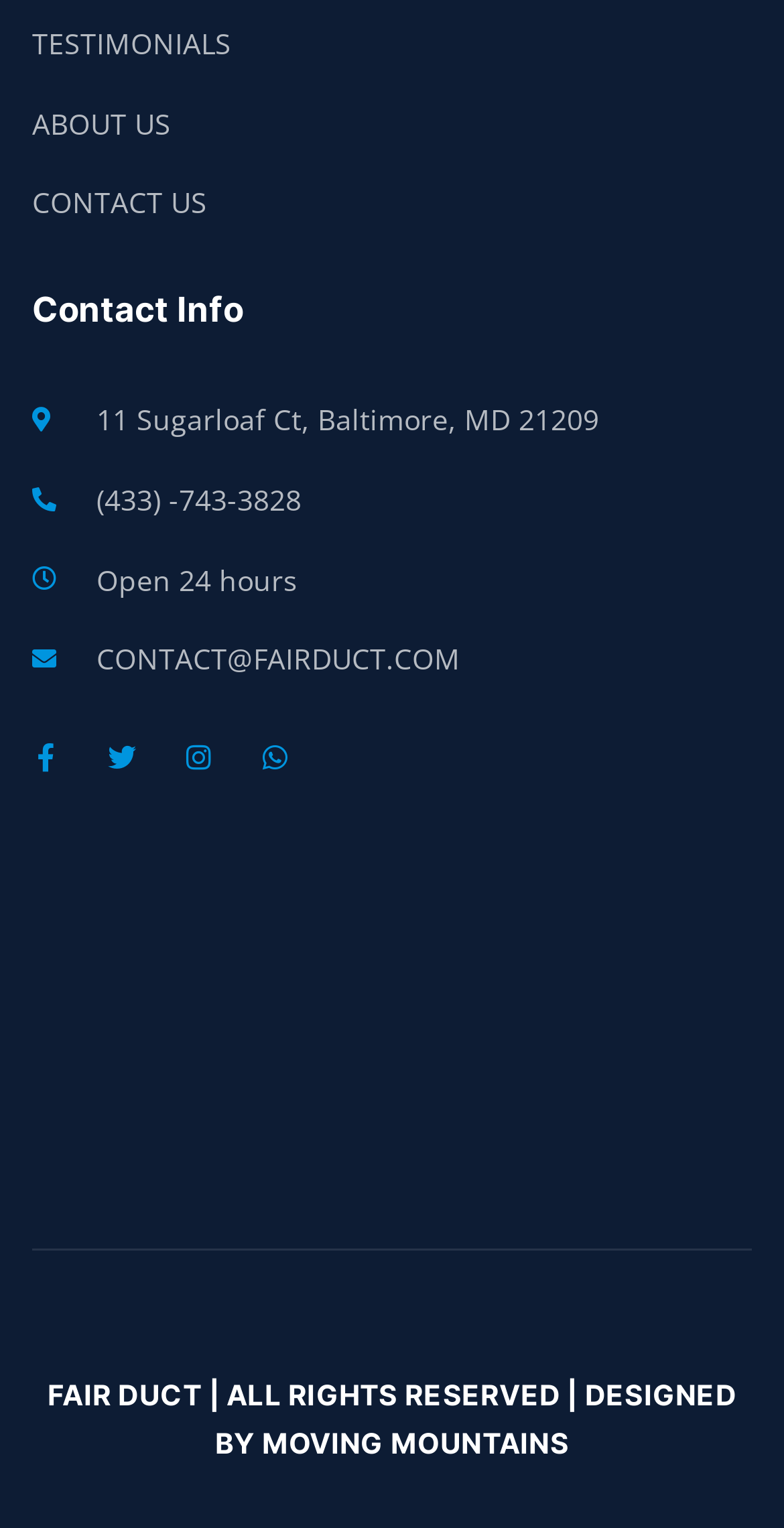Could you provide the bounding box coordinates for the portion of the screen to click to complete this instruction: "Click on TESTIMONIALS"?

[0.041, 0.013, 0.5, 0.044]